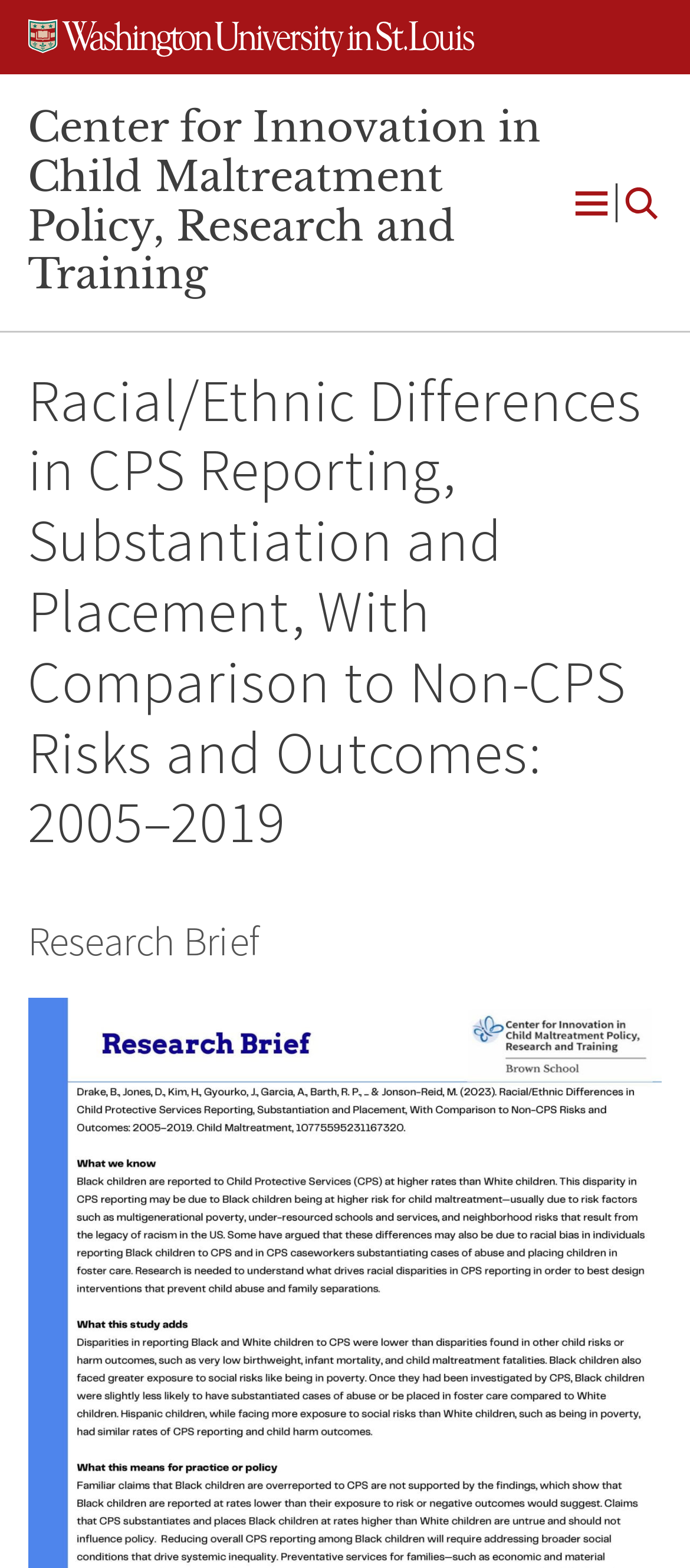What type of content is presented on this webpage?
Analyze the screenshot and provide a detailed answer to the question.

I determined this answer by looking at the static text element which contains the text 'Research Brief' and inferring that the webpage presents a research brief.